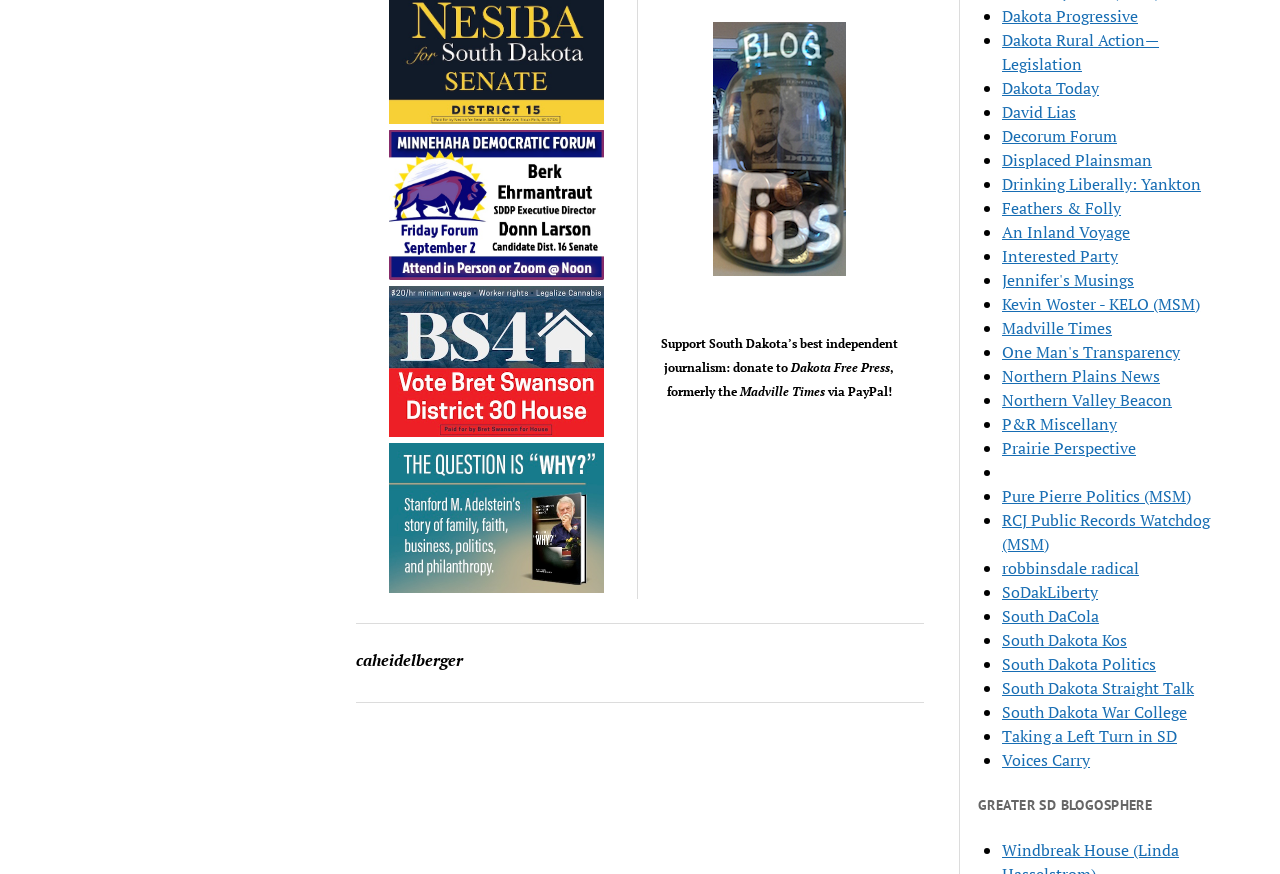Extract the bounding box coordinates of the UI element described: "Decorum Forum". Provide the coordinates in the format [left, top, right, bottom] with values ranging from 0 to 1.

[0.783, 0.143, 0.873, 0.168]